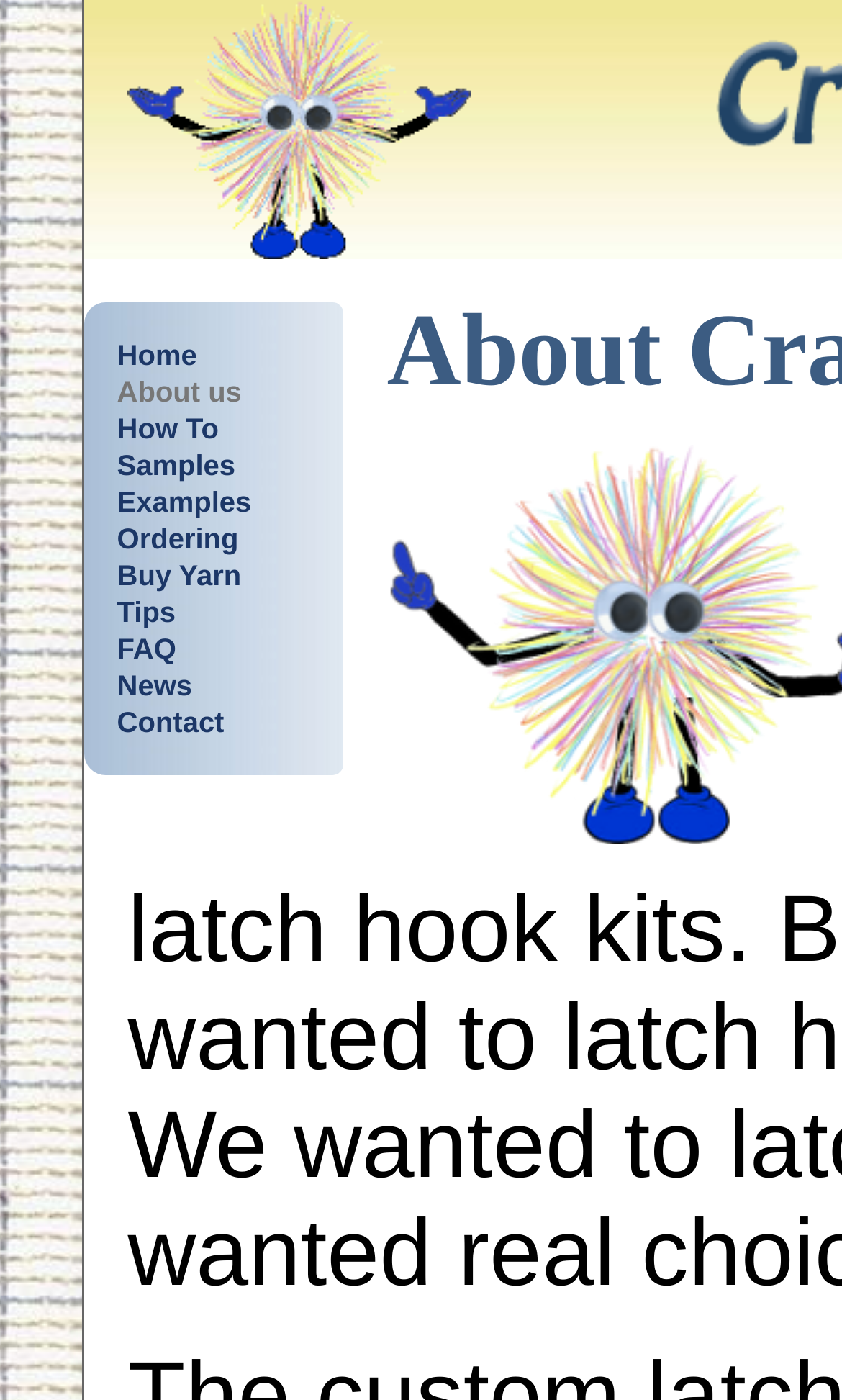What is the position of the 'About us' text?
Answer with a single word or phrase, using the screenshot for reference.

Below the logo